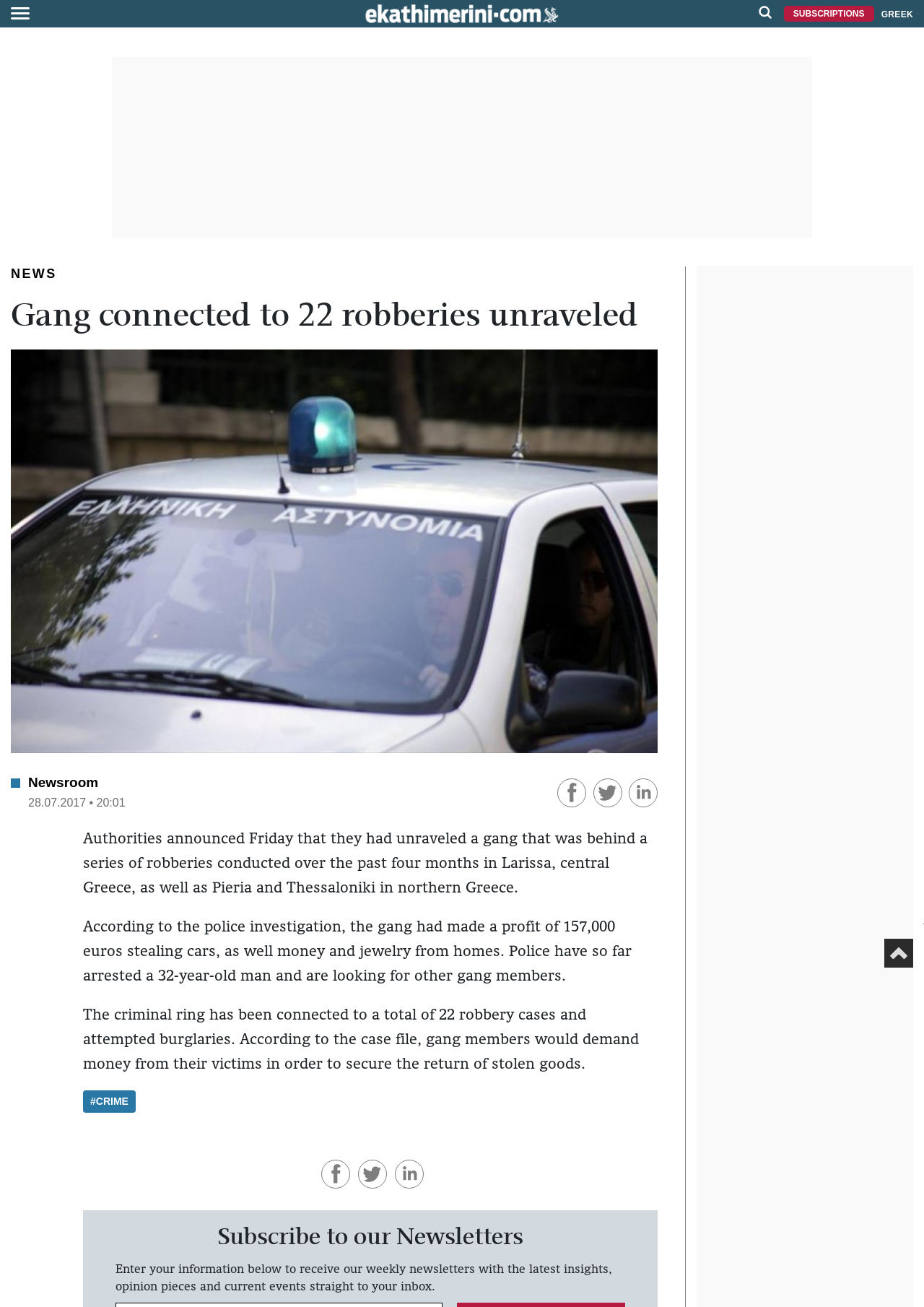Based on the element description SUBSCRIPTIONS, identify the bounding box of the UI element in the given webpage screenshot. The coordinates should be in the format (top-left x, top-left y, bottom-right x, bottom-right y) and must be between 0 and 1.

[0.848, 0.004, 0.946, 0.017]